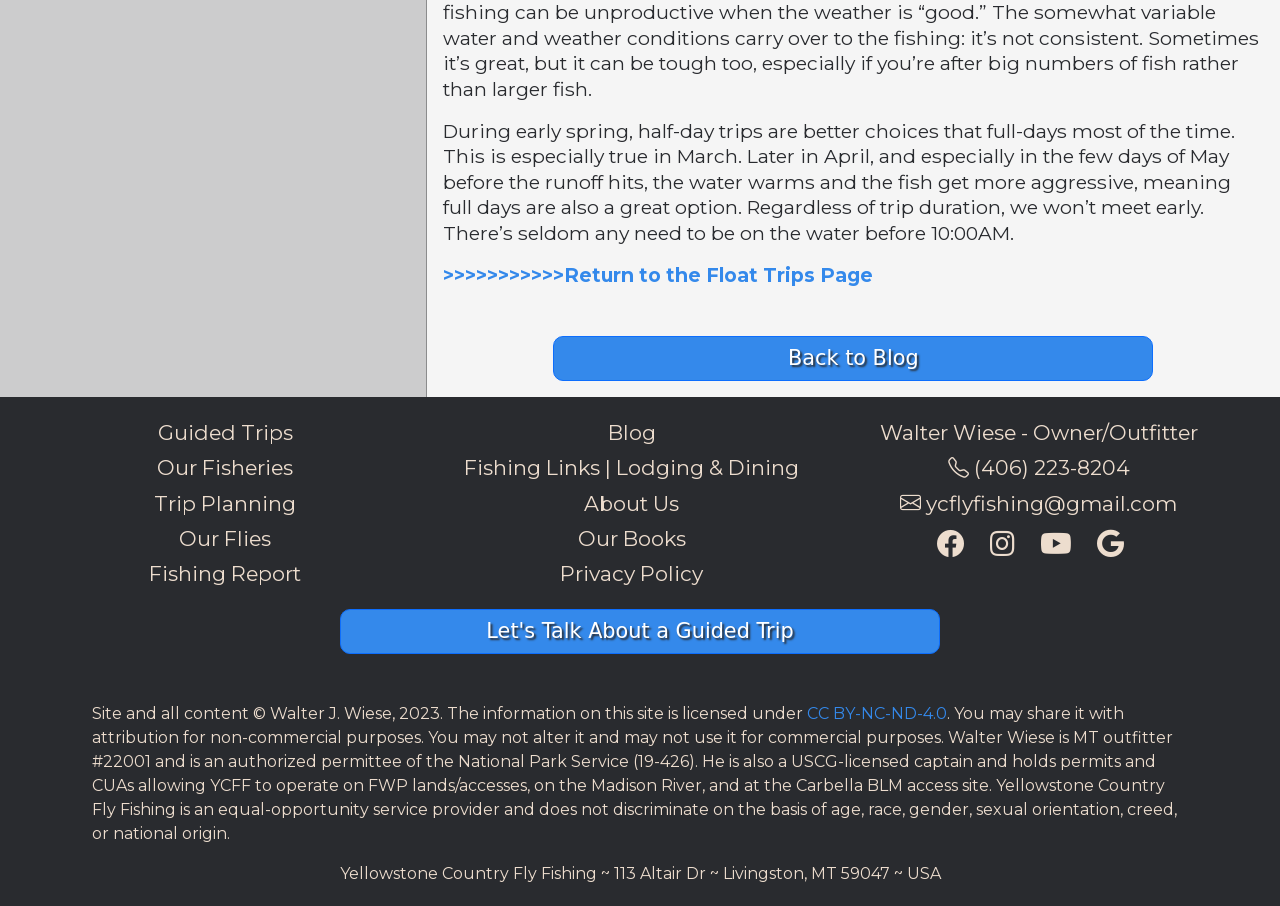What is the name of the owner/outfitter?
Look at the image and answer the question using a single word or phrase.

Walter Wiese